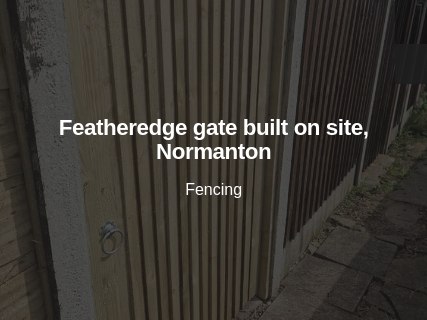Explain the image thoroughly, highlighting all key elements.

The image showcases a newly constructed Featheredge gate, meticulously built on-site in Normanton. This bespoke gate features a traditional design, characterized by its layered wooden slats that provide both privacy and style. The craftsmanship reflects a commitment to quality, making it a perfect addition to any fencing project. The accompanying text highlights the service's focus on tailored solutions for customers, emphasizing their expertise in fencing design and installation. This specific gate serves as an example of the high-quality work offered by the company based in Leeds, West Yorkshire, which specializes in providing custom fencing solutions that meet individual client preferences.